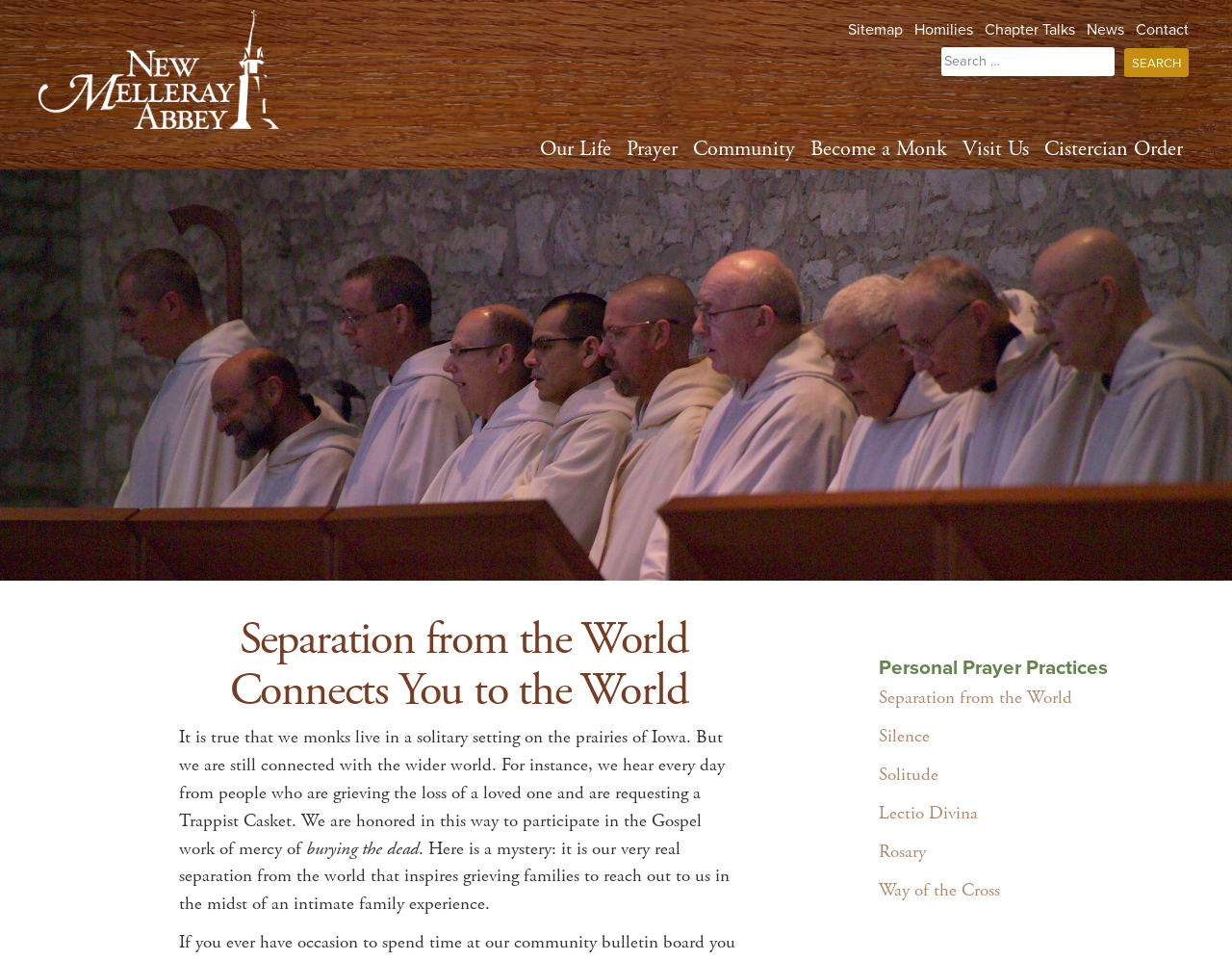Determine the bounding box of the UI component based on this description: "Licenses revoked in anti-porn campaign|Society|chinadaily.com.cn". The bounding box coordinates should be four float values between 0 and 1, i.e., [left, top, right, bottom].

None